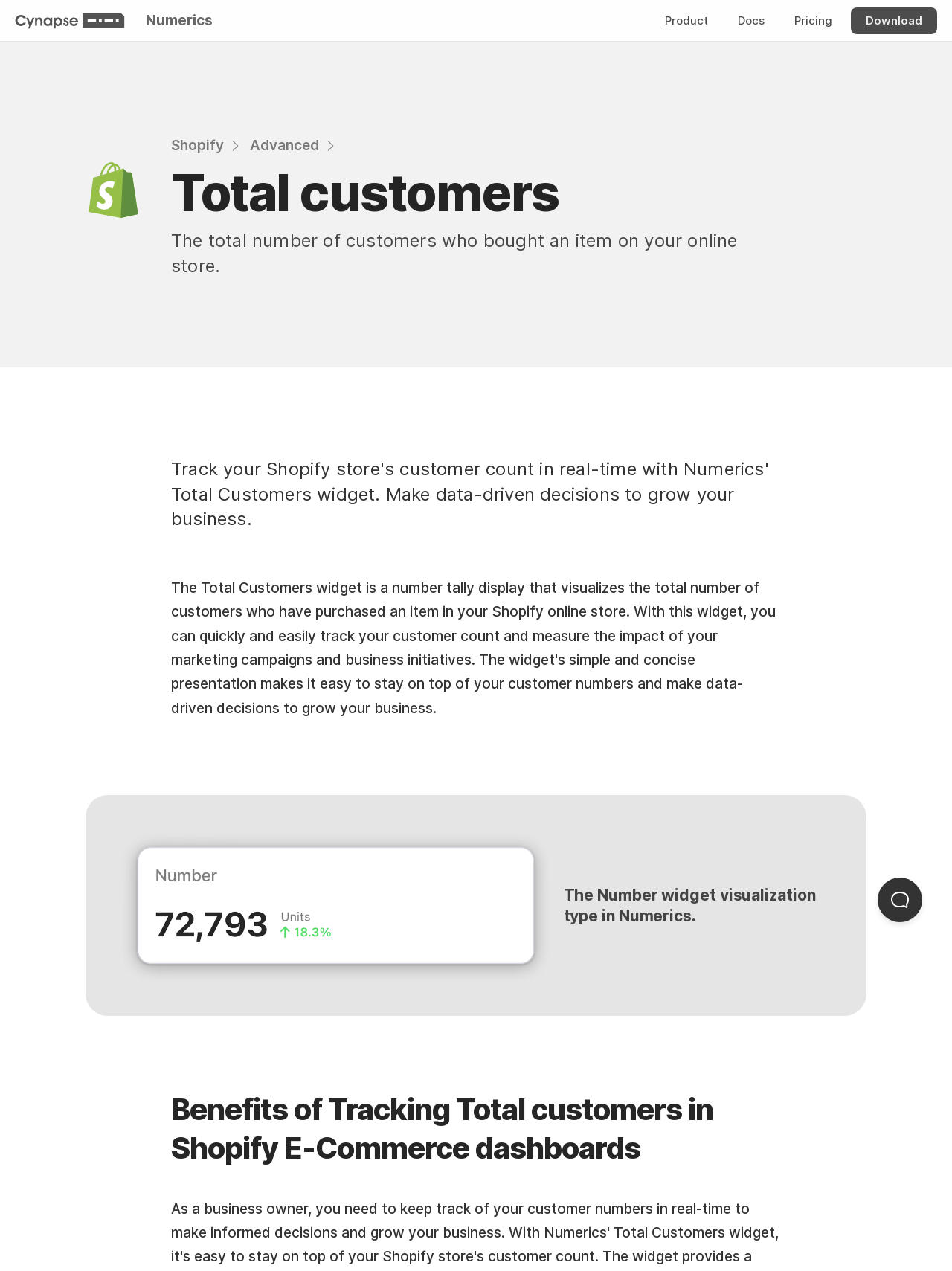Locate the bounding box coordinates of the clickable region to complete the following instruction: "Click the Cynapse Logo."

[0.016, 0.007, 0.131, 0.025]